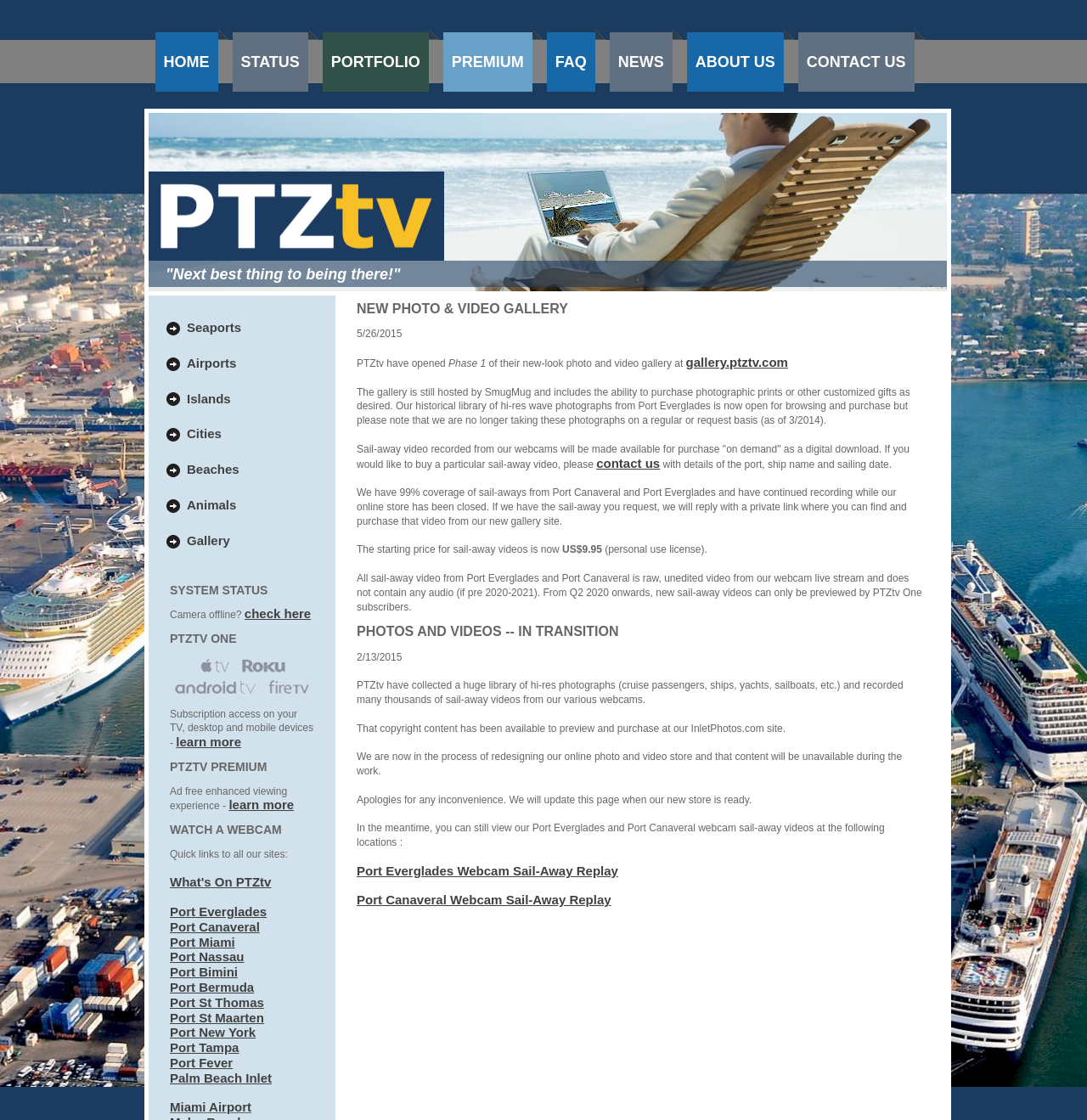Identify the bounding box coordinates of the region that needs to be clicked to carry out this instruction: "Visit the PHOTO & VIDEO GALLERY". Provide these coordinates as four float numbers ranging from 0 to 1, i.e., [left, top, right, bottom].

[0.328, 0.268, 0.852, 0.285]